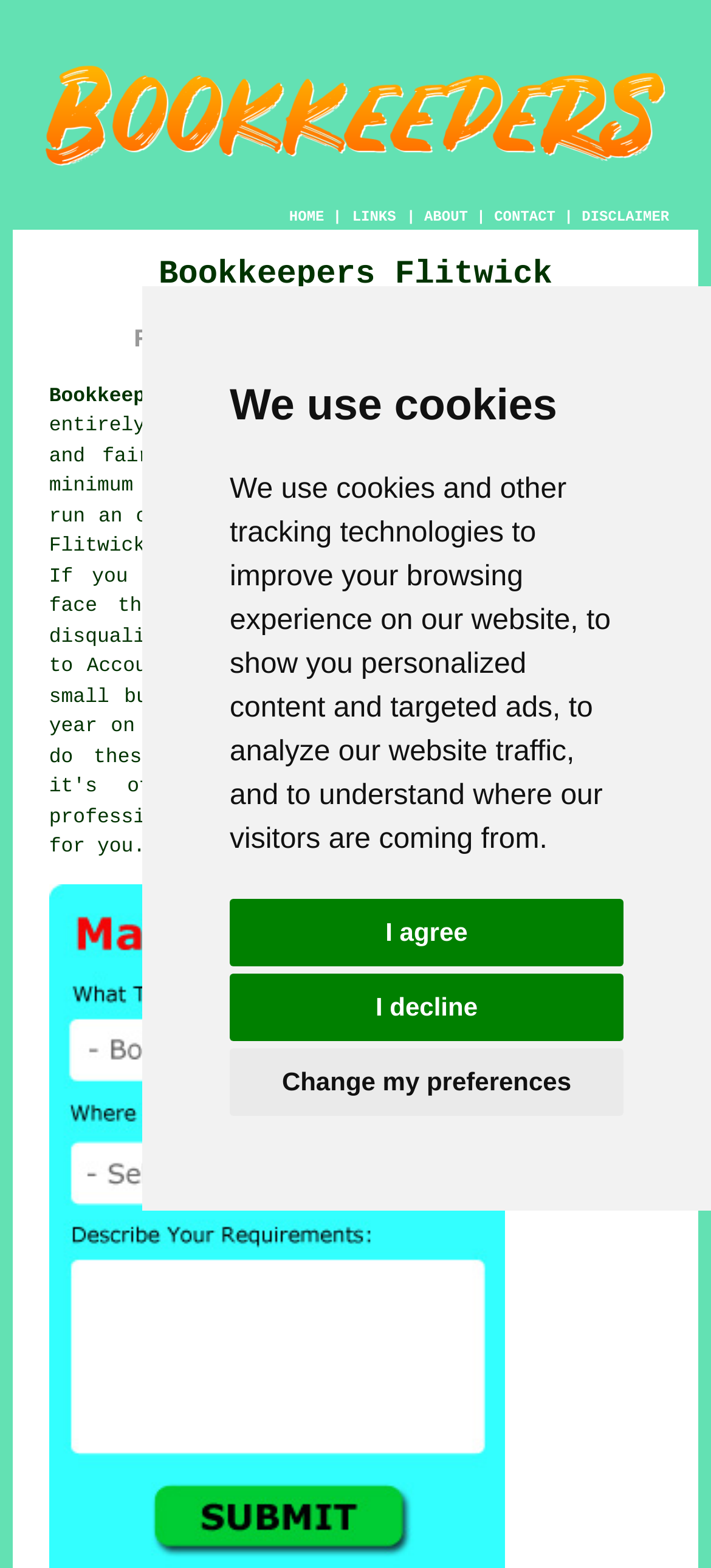What percentage of small business owners spend at least 80 hours per year on bookkeeping?
Provide a well-explained and detailed answer to the question.

According to the text on the webpage, which cites Accounting Today magazine, over 40 percent of small business owners spend at least 80 hours per year on their bookkeeping.